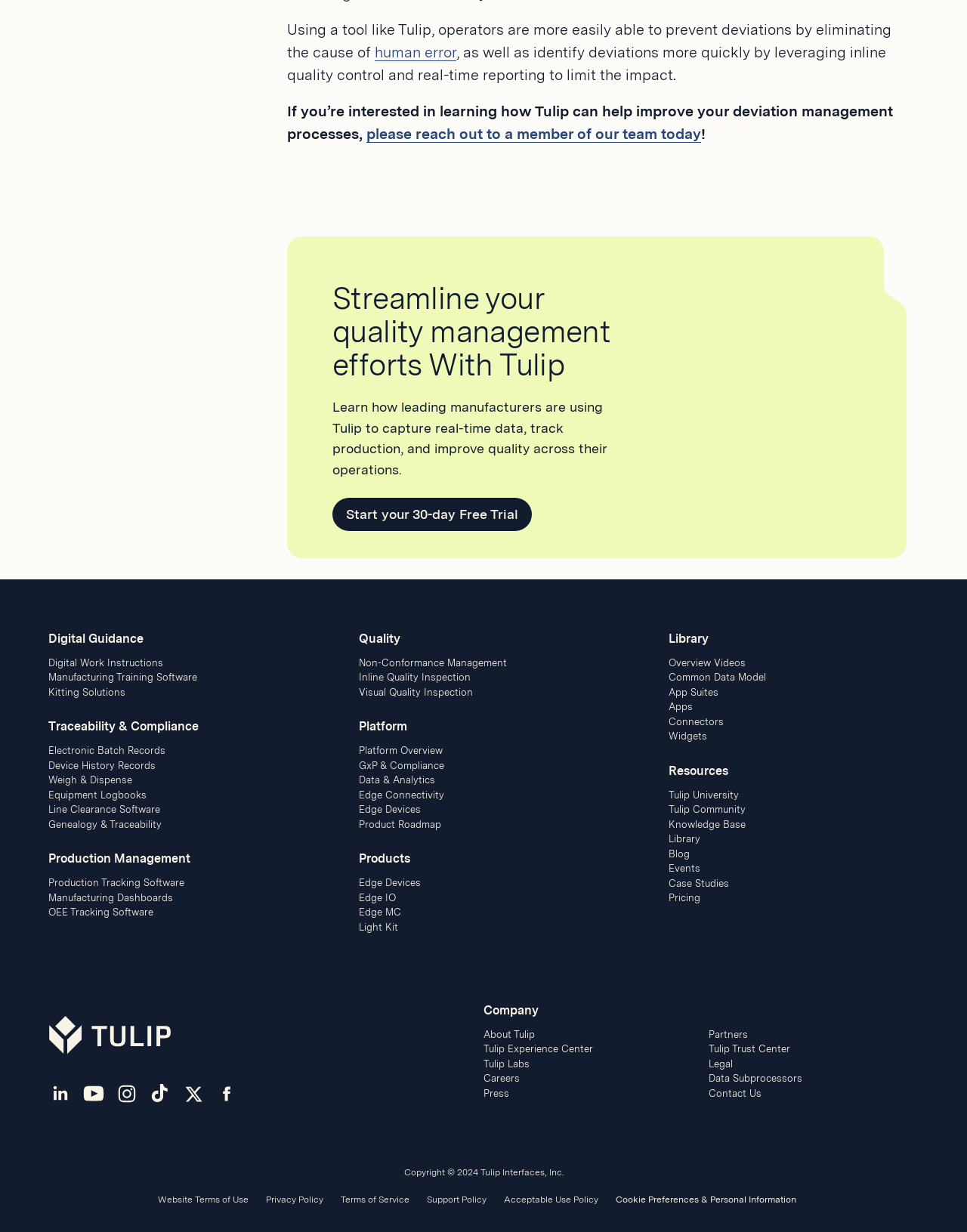What social media platforms does Tulip have a presence on?
From the image, respond with a single word or phrase.

LinkedIn, YouTube, Instagram, TikTok, Twitter, Facebook